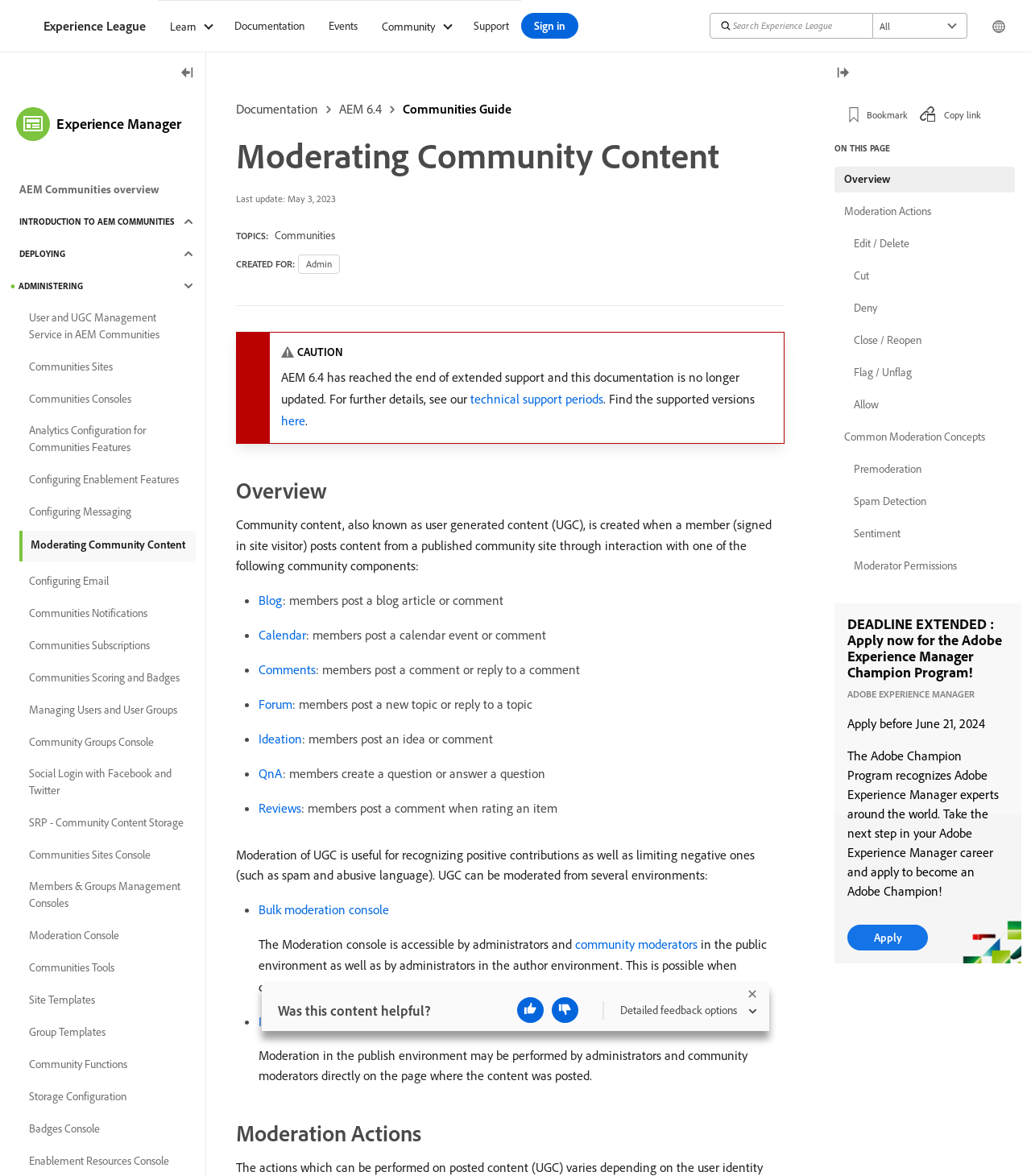Provide the bounding box coordinates of the UI element that matches the description: ".a { fill: #6E6E6E; }".

[0.165, 0.055, 0.199, 0.071]